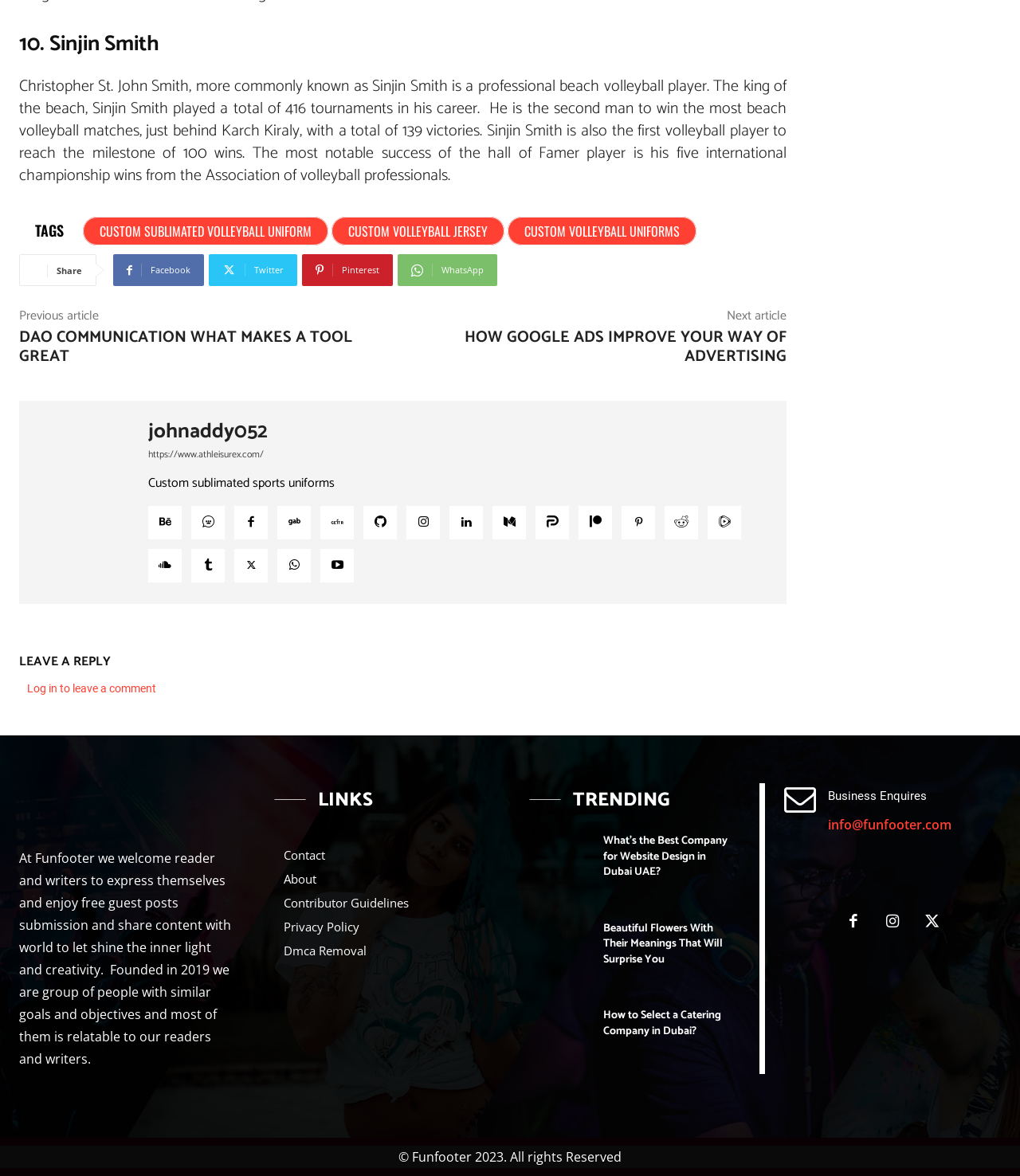Can you determine the bounding box coordinates of the area that needs to be clicked to fulfill the following instruction: "Click on the 'CUSTOM SUBLIMATED VOLLEYBALL UNIFORM' link"?

[0.081, 0.184, 0.322, 0.209]